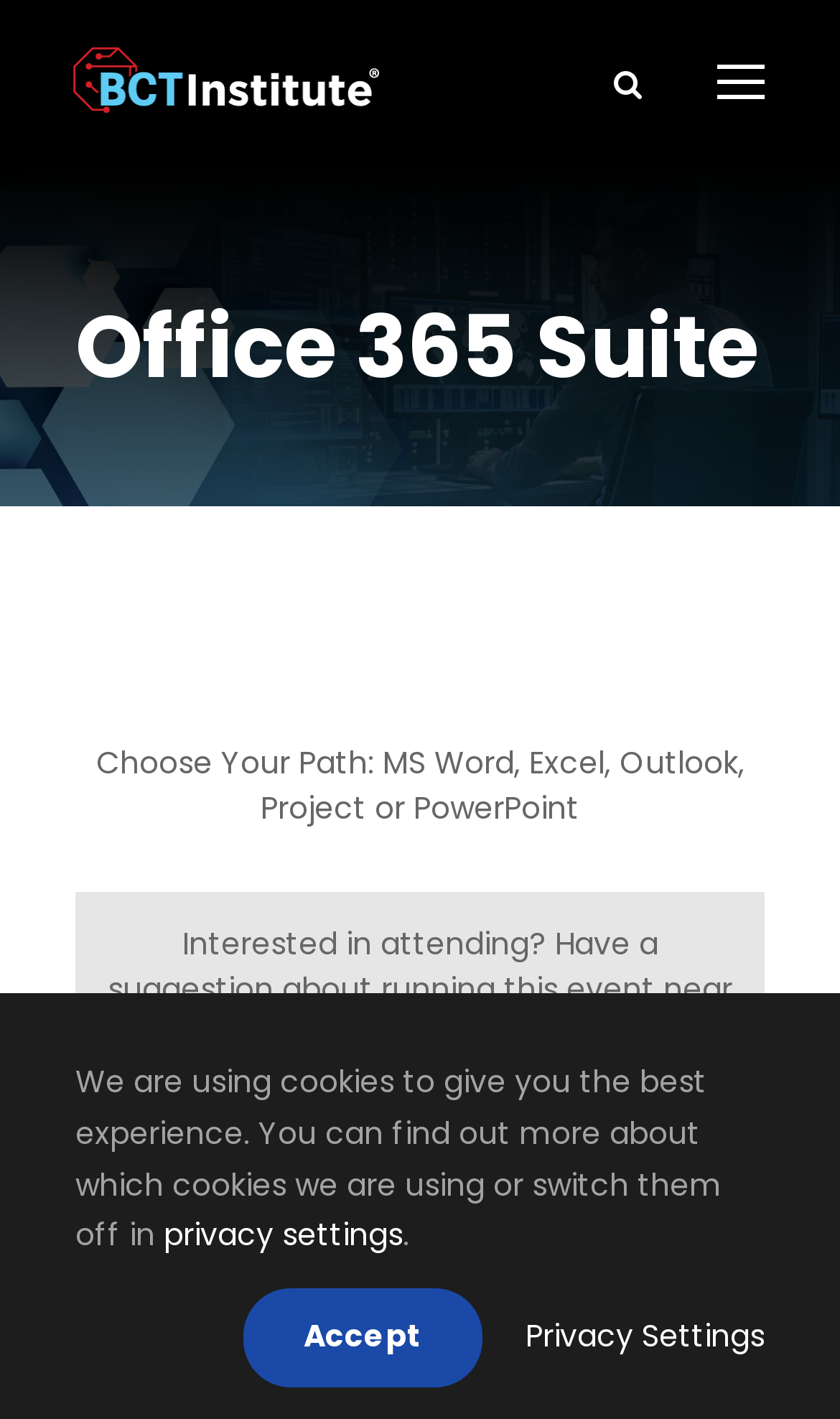Determine the main heading of the webpage and generate its text.

Office 365 Suite